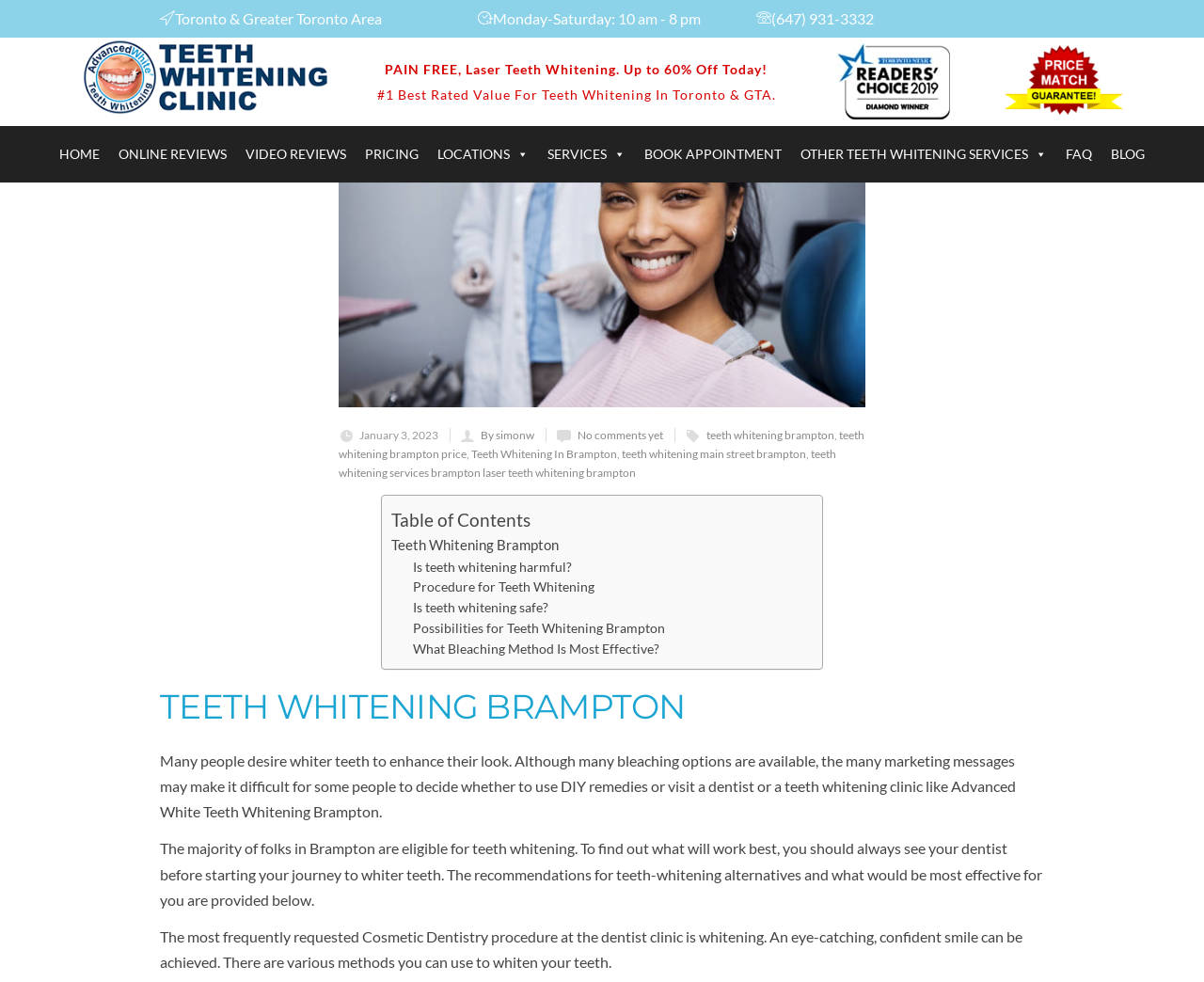Look at the image and give a detailed response to the following question: What is the topic of the article on the webpage?

I found the topic of the article by looking at the headings and content of the webpage. The webpage has multiple headings and sections that discuss teeth whitening in Brampton, including the benefits, procedures, and possibilities of teeth whitening services.